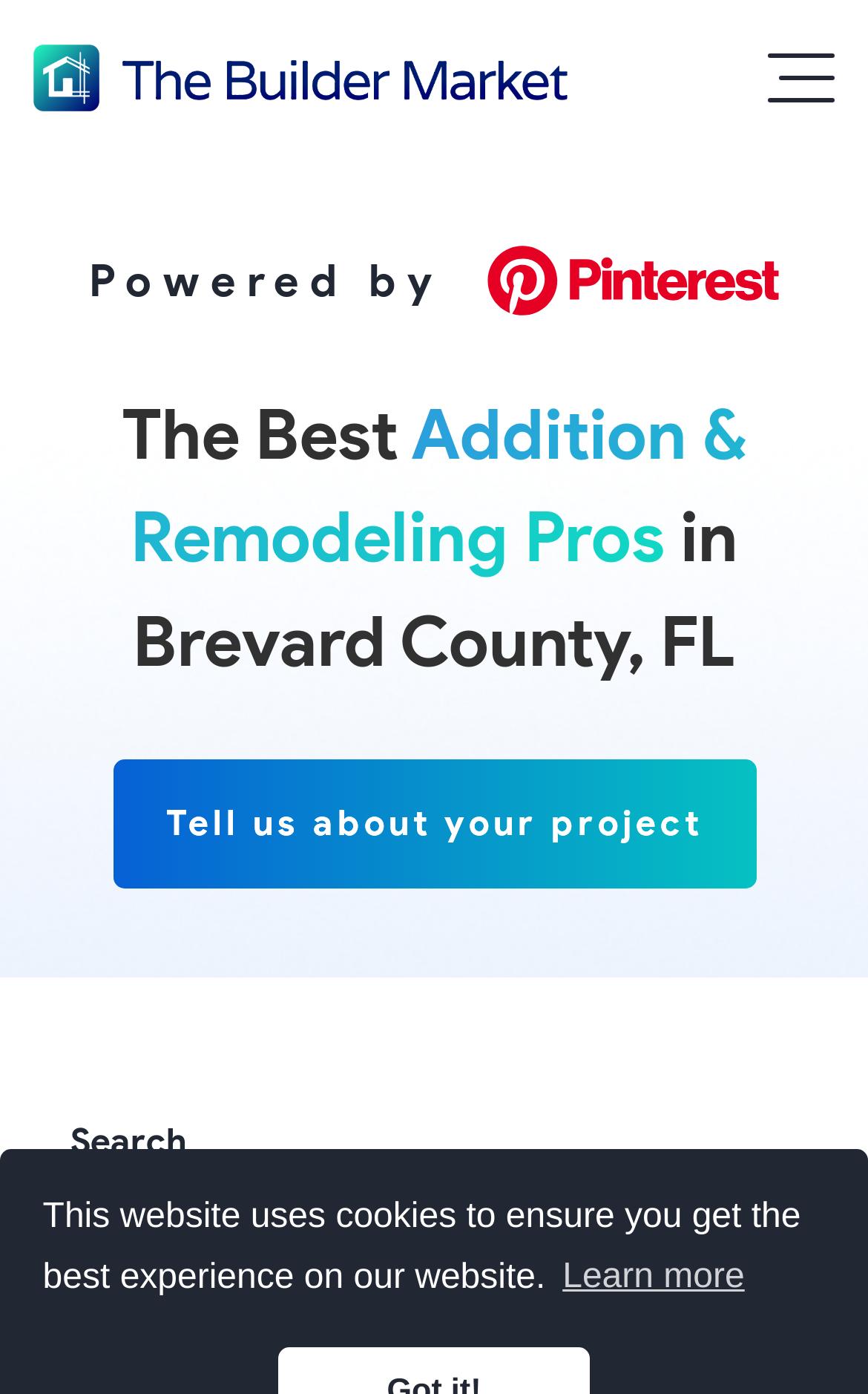Answer the following query concisely with a single word or phrase:
What is the search function for?

Search for Addition & Remodeling Pros